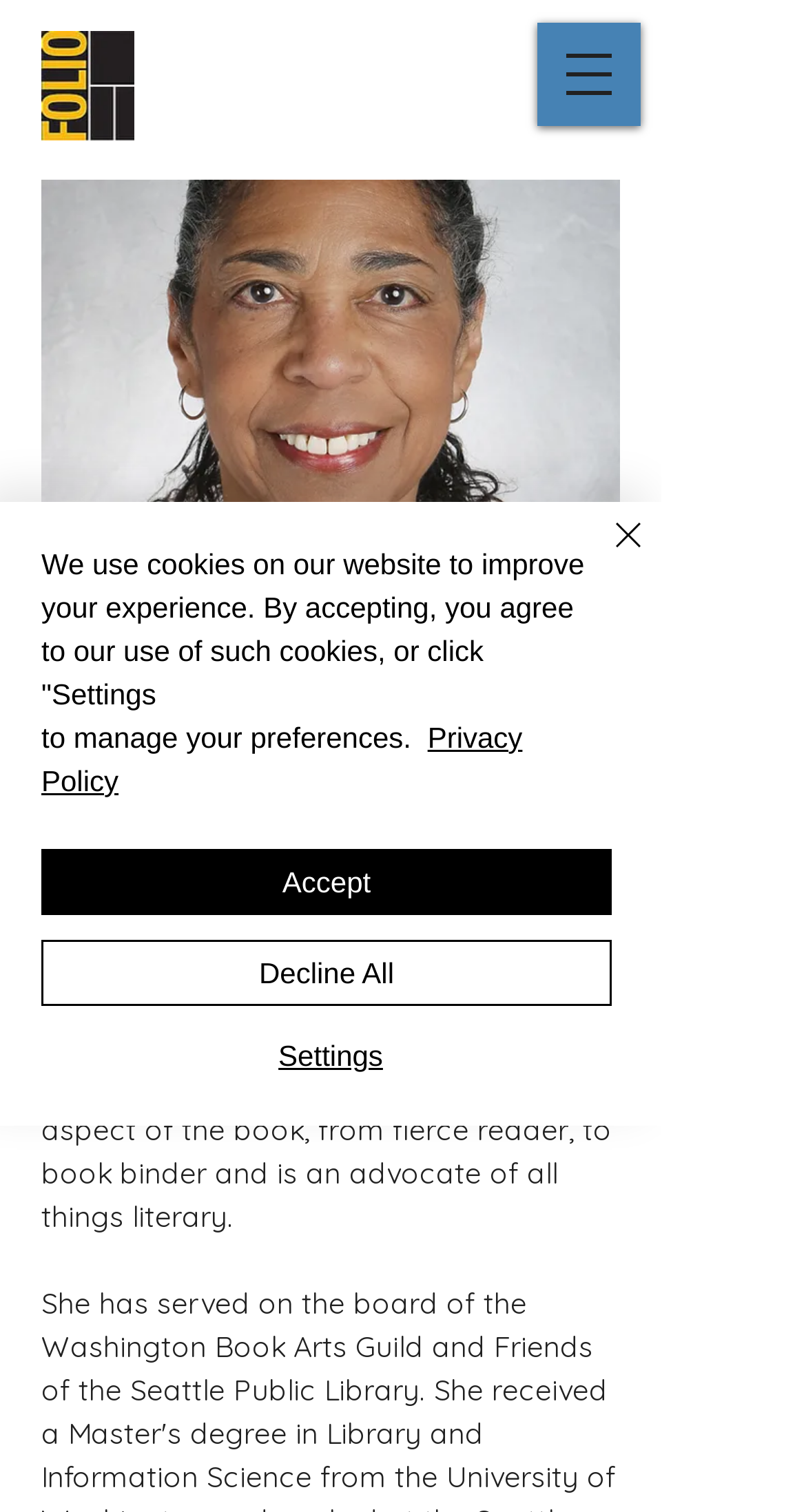Provide a brief response to the question using a single word or phrase: 
What is the image above the 'Back' link?

Lillian Dabney